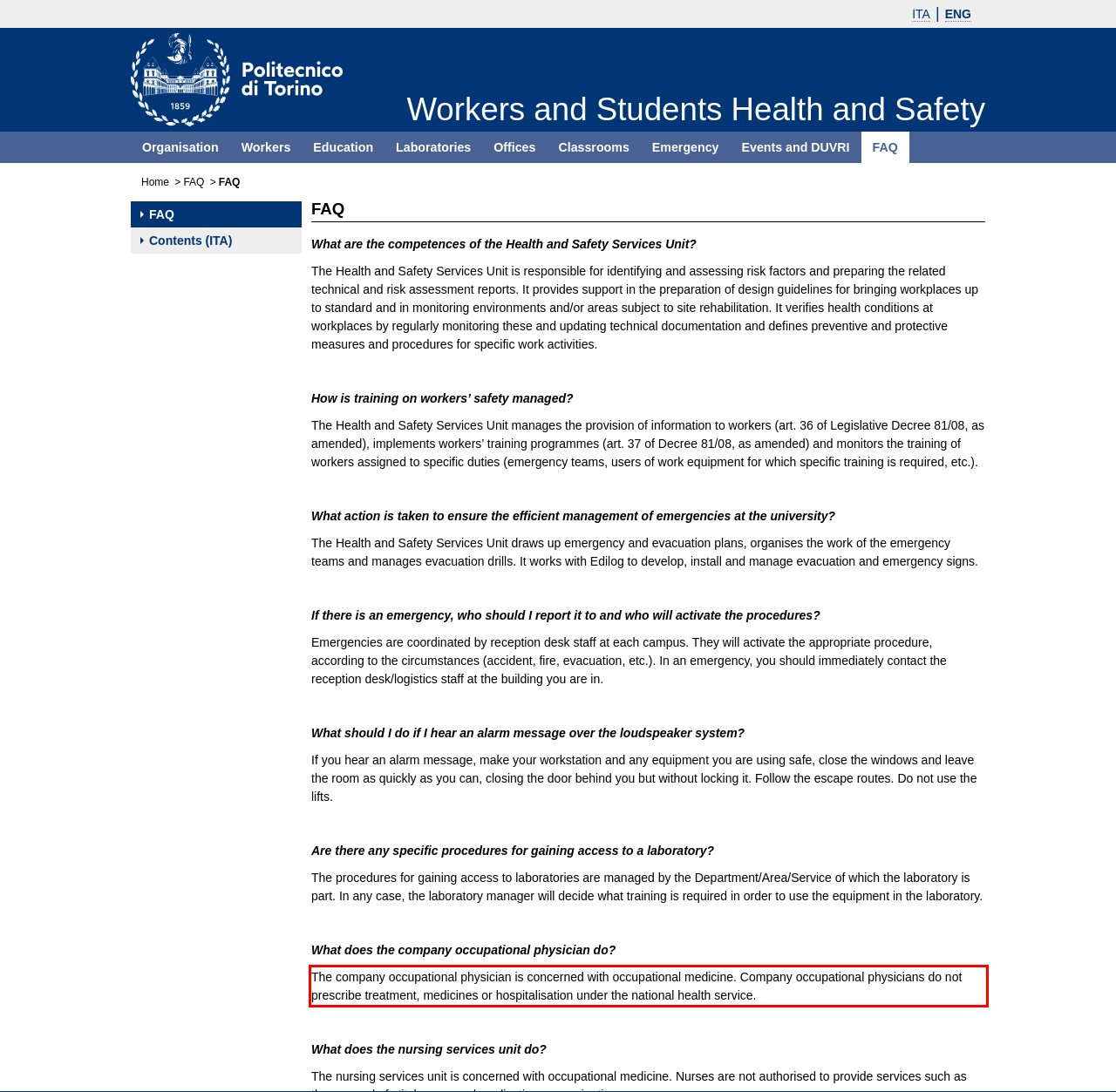Please analyze the screenshot of a webpage and extract the text content within the red bounding box using OCR.

The company occupational physician is concerned with occupational medicine. Company occupational physicians do not prescribe treatment, medicines or hospitalisation under the national health service.